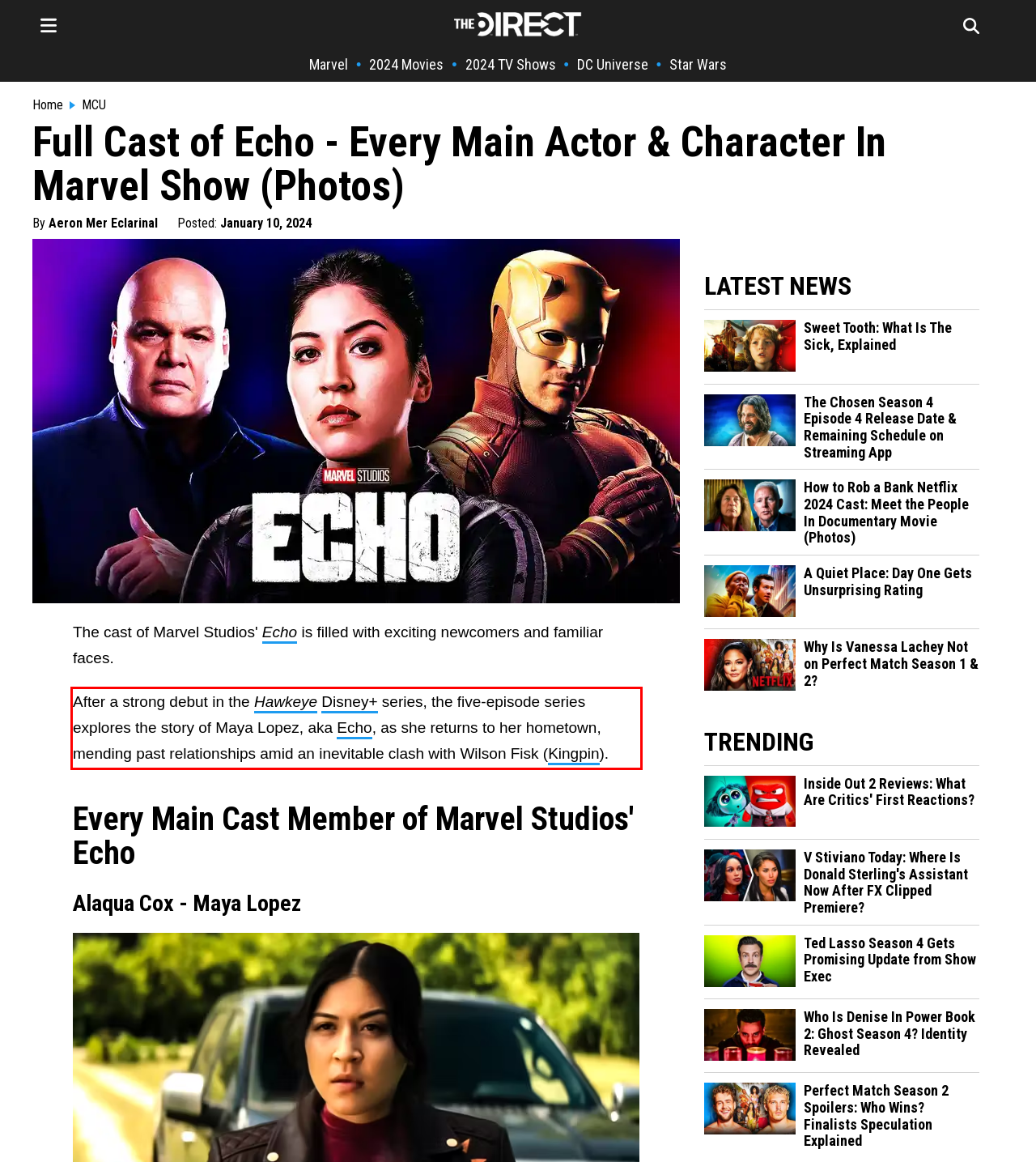Review the webpage screenshot provided, and perform OCR to extract the text from the red bounding box.

After a strong debut in the Hawkeye Disney+ series, the five-episode series explores the story of Maya Lopez, aka Echo, as she returns to her hometown, mending past relationships amid an inevitable clash with Wilson Fisk (Kingpin).